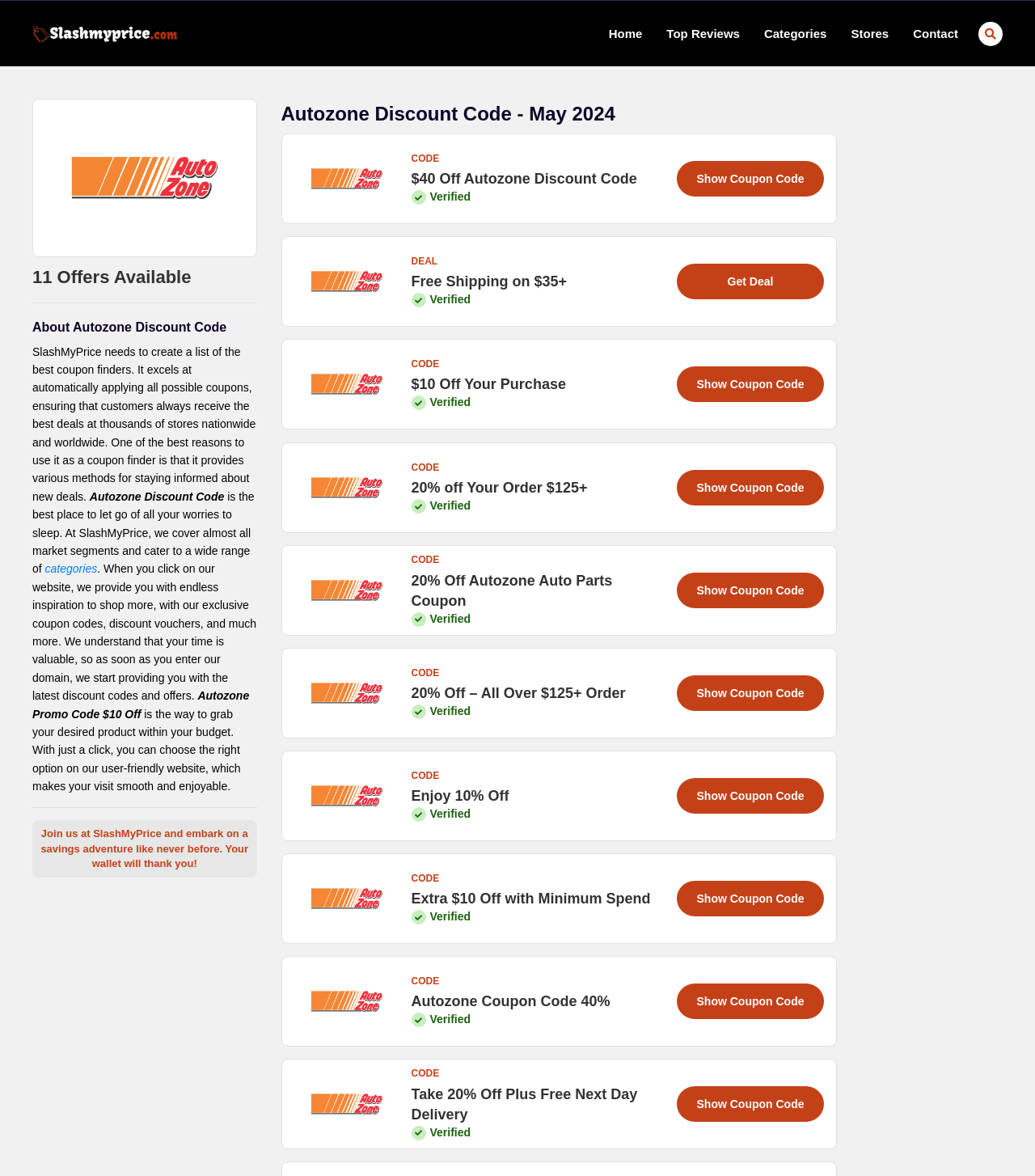Extract the primary heading text from the webpage.

Autozone Discount Code - May 2024